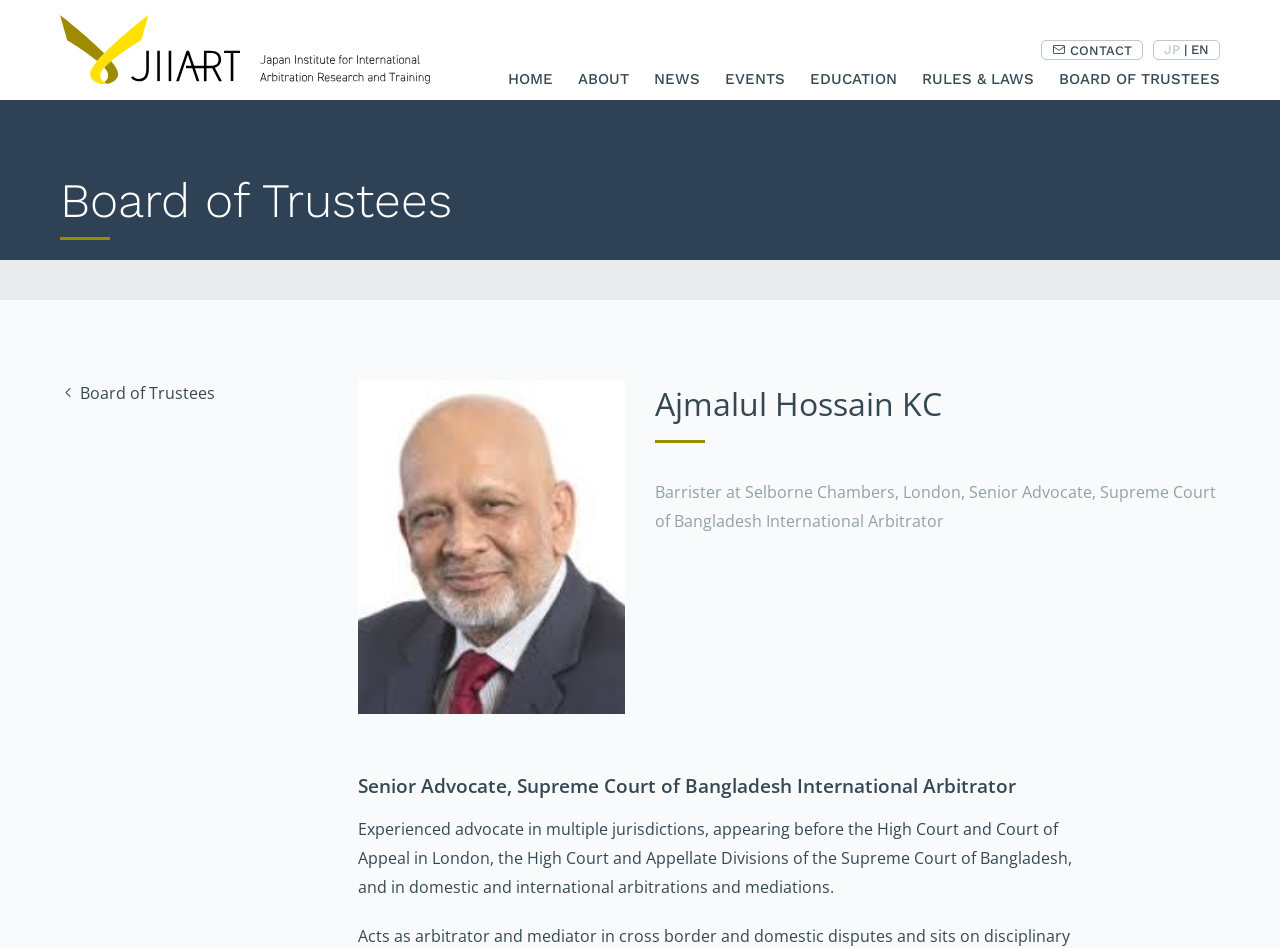Give a detailed overview of the webpage's appearance and contents.

The webpage is about the JIIART (Japan International Institute for Arbitration, Mediation and Transnational Dispute Resolution) organization. At the top left, there is a logo of JIIART, which is an image with a link to the organization's homepage. Next to the logo, there is a link to the contact page. On the top right, there are language options, JP and EN, and a link to the homepage.

Below the top navigation bar, there is a main navigation menu with links to various sections, including HOME, ABOUT, NEWS, EVENTS, EDUCATION, RULES & LAWS, and BOARD OF TRUSTEES. The BOARD OF TRUSTEES section is highlighted, indicating that it is the current page.

On the BOARD OF TRUSTEES page, there is a heading with the title "Board of Trustees" at the top. Below the heading, there is a figure, likely a photo of a person. Next to the figure, there is a heading with the name "Ajmalul Hossain KC" and a description of his profession as a barrister and international arbitrator. Below this, there is a paragraph of text describing his experience as an advocate in multiple jurisdictions.

On the left side of the page, there is a link to the BOARD OF TRUSTEES section, which is likely a navigation link to jump to the top of the page.